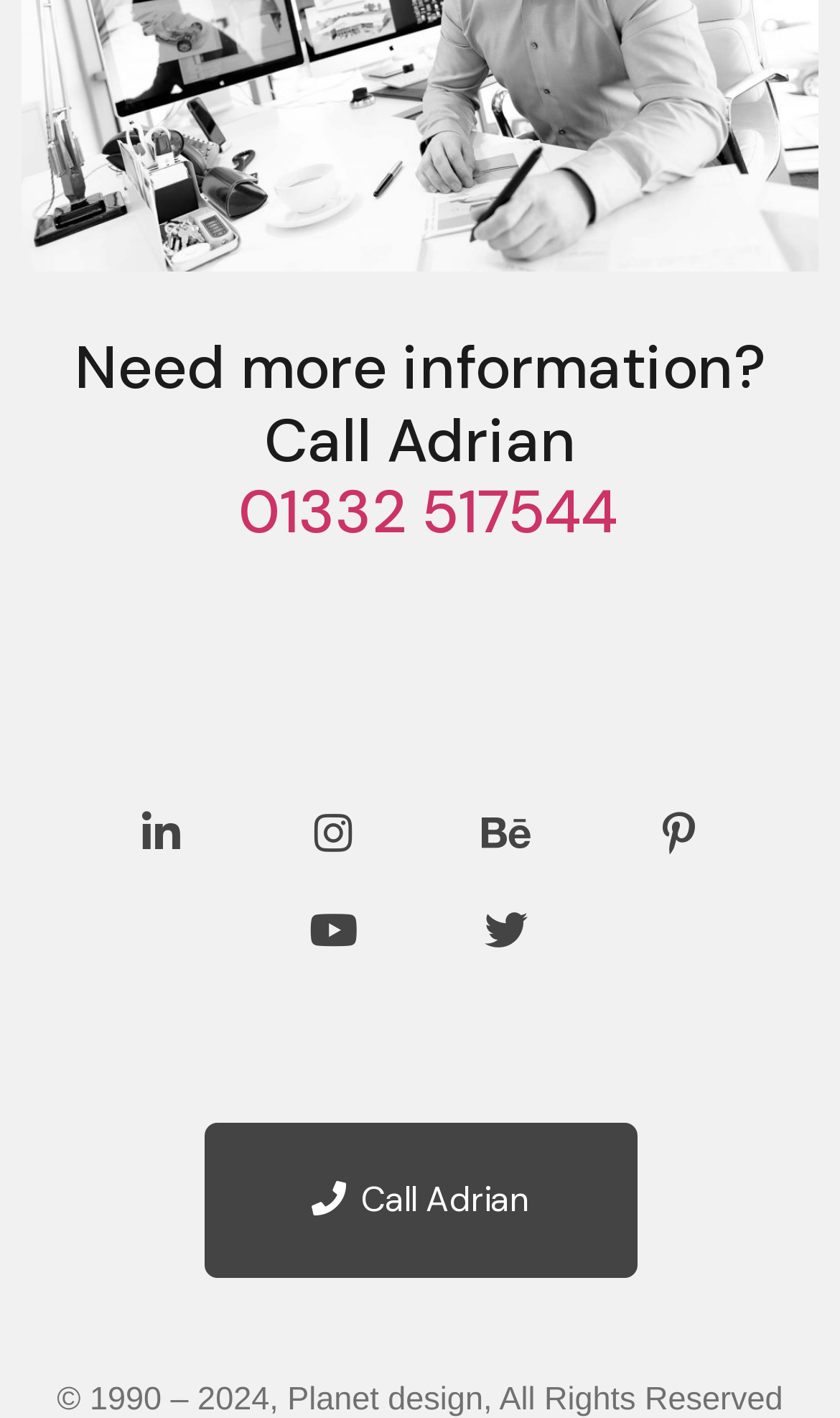Please identify the bounding box coordinates of the element I need to click to follow this instruction: "Contact us".

None